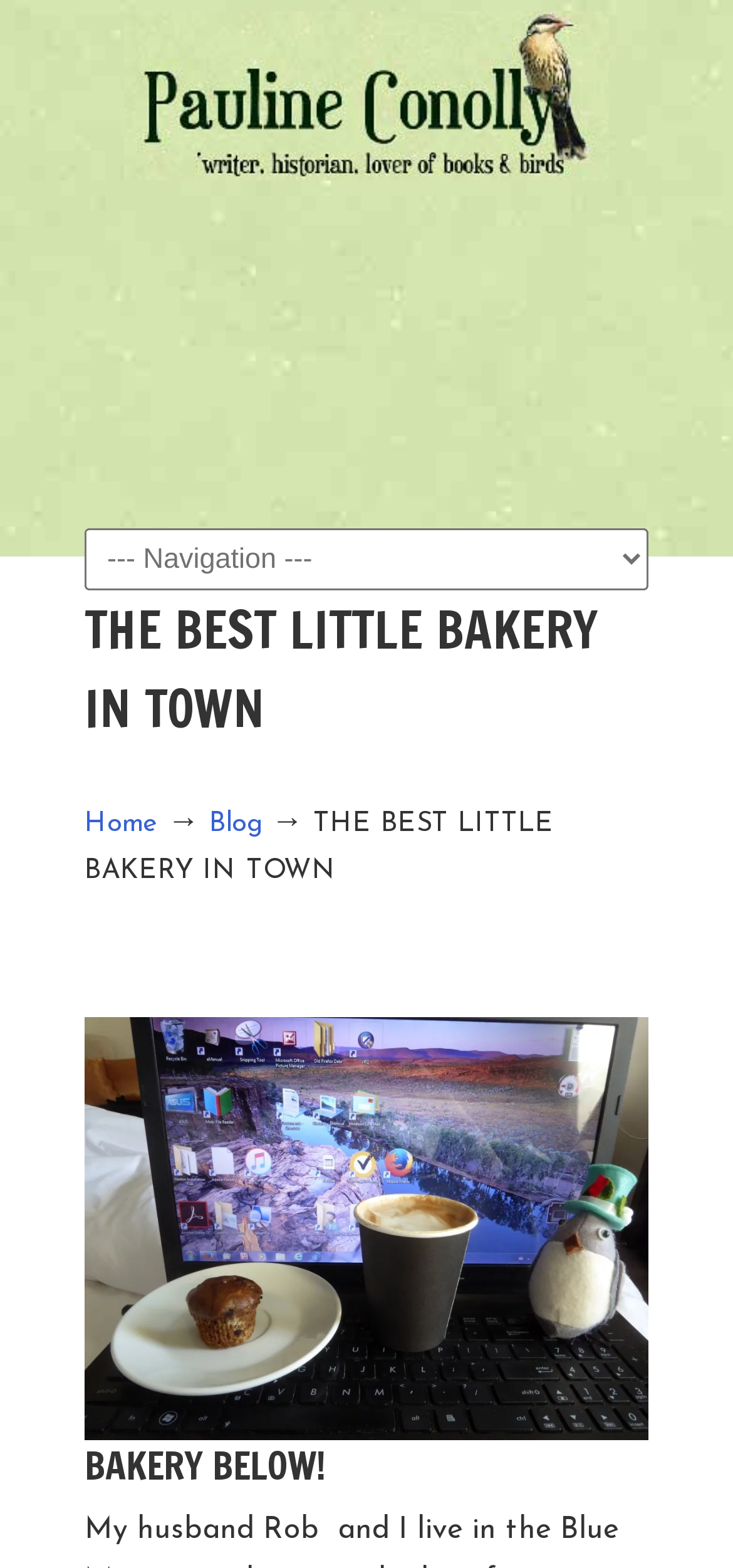Please give a succinct answer using a single word or phrase:
What is the theme of the webpage?

Bakery